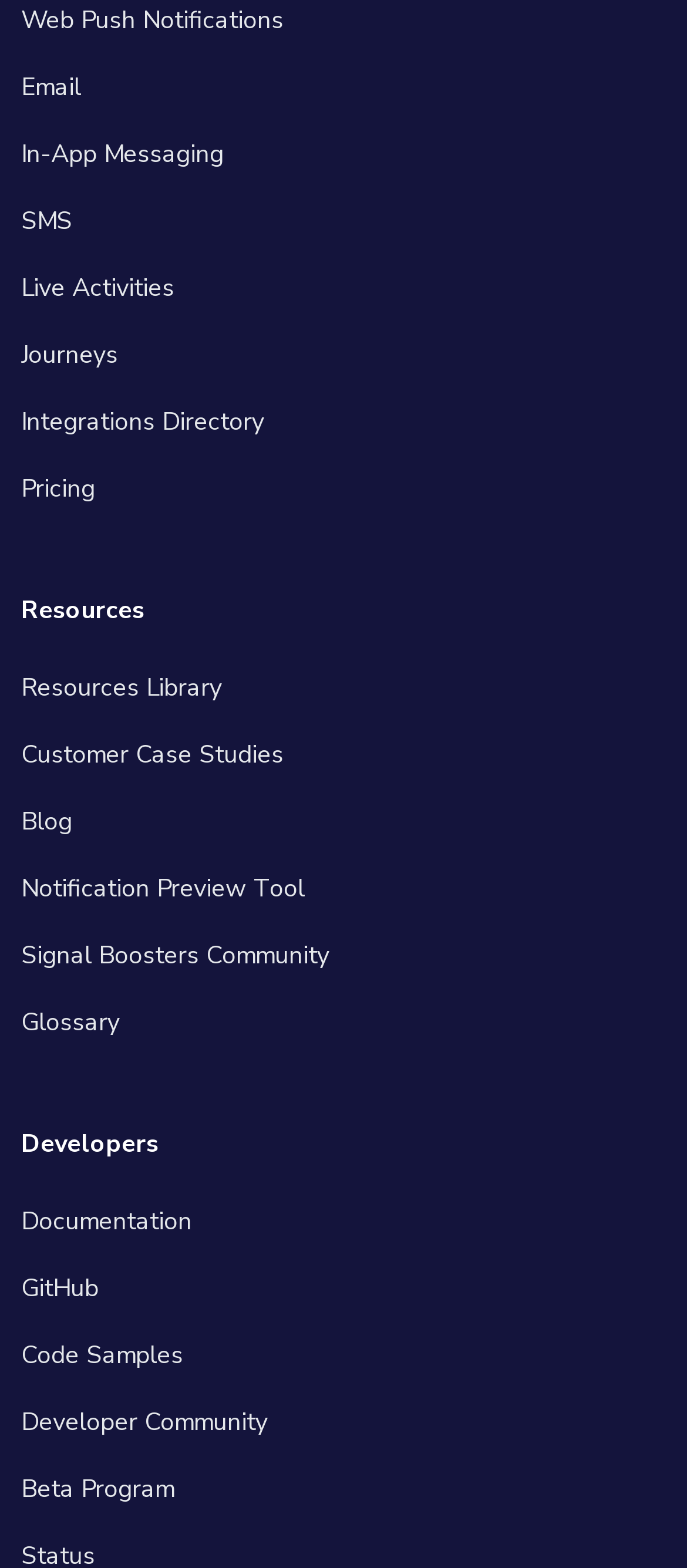Provide the bounding box coordinates of the HTML element described as: "Beta Program". The bounding box coordinates should be four float numbers between 0 and 1, i.e., [left, top, right, bottom].

[0.031, 0.938, 0.254, 0.963]